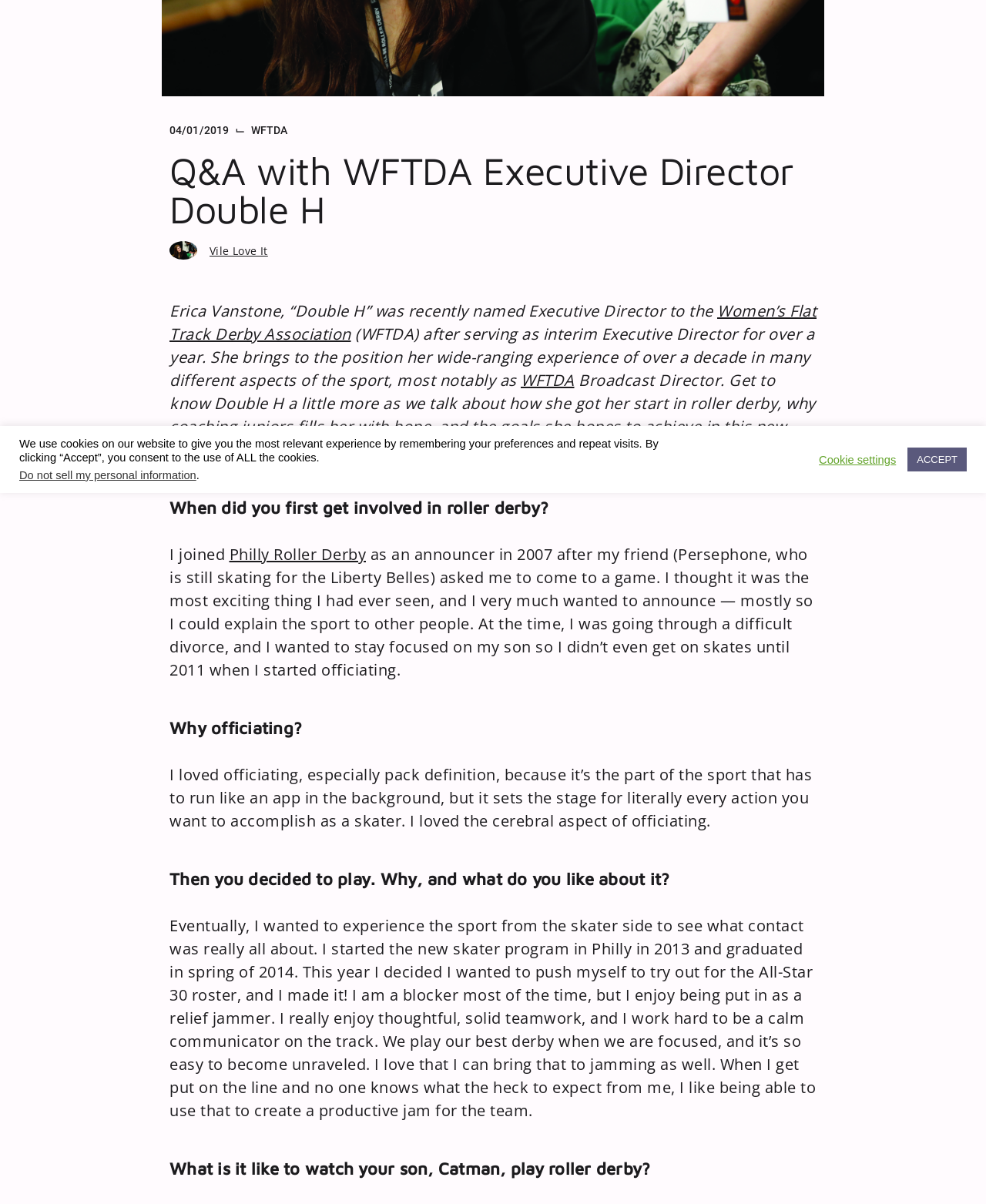Given the element description WFTDA, predict the bounding box coordinates for the UI element in the webpage screenshot. The format should be (top-left x, top-left y, bottom-right x, bottom-right y), and the values should be between 0 and 1.

[0.528, 0.307, 0.582, 0.325]